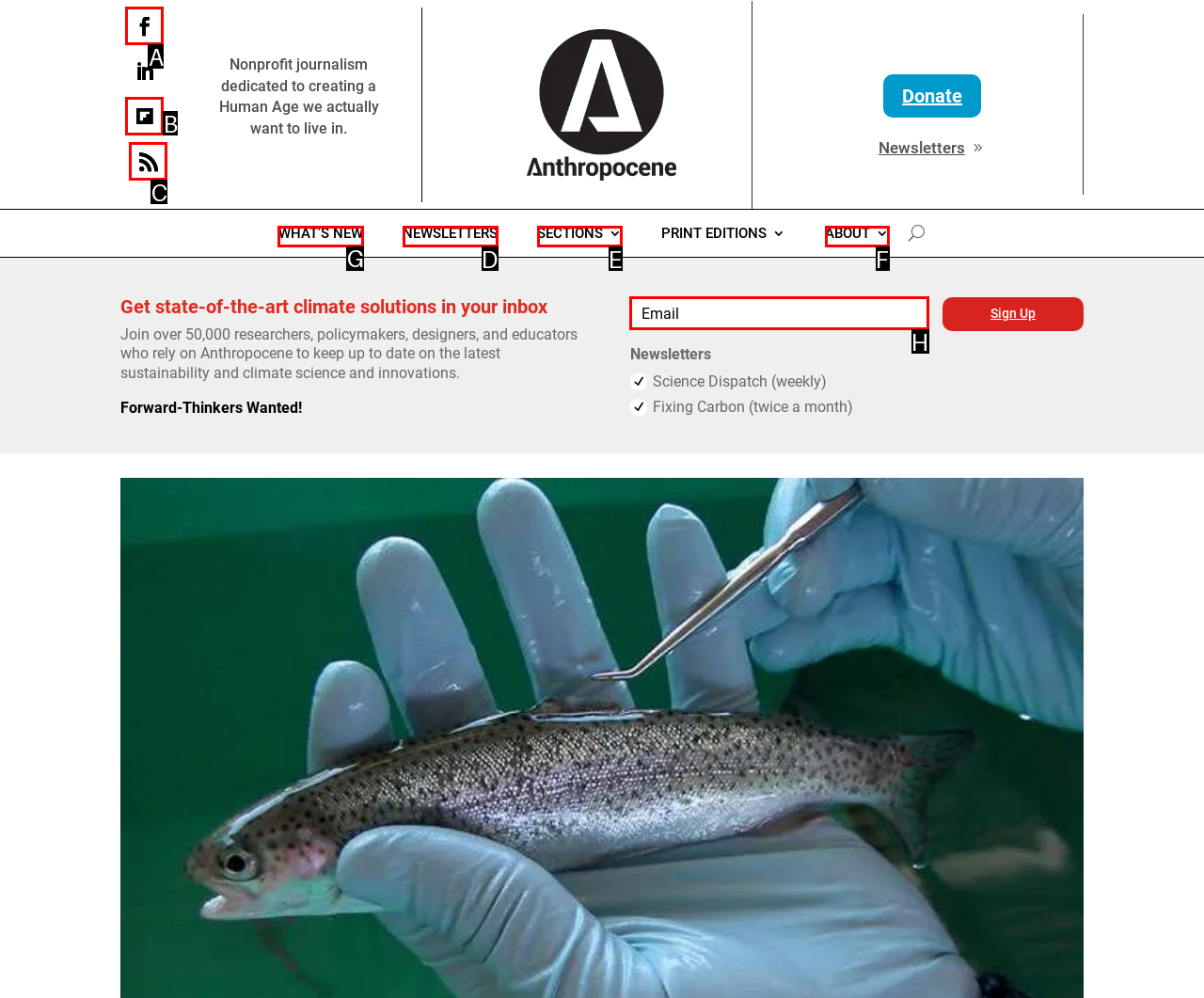Point out the specific HTML element to click to complete this task: Read about what's new Reply with the letter of the chosen option.

G